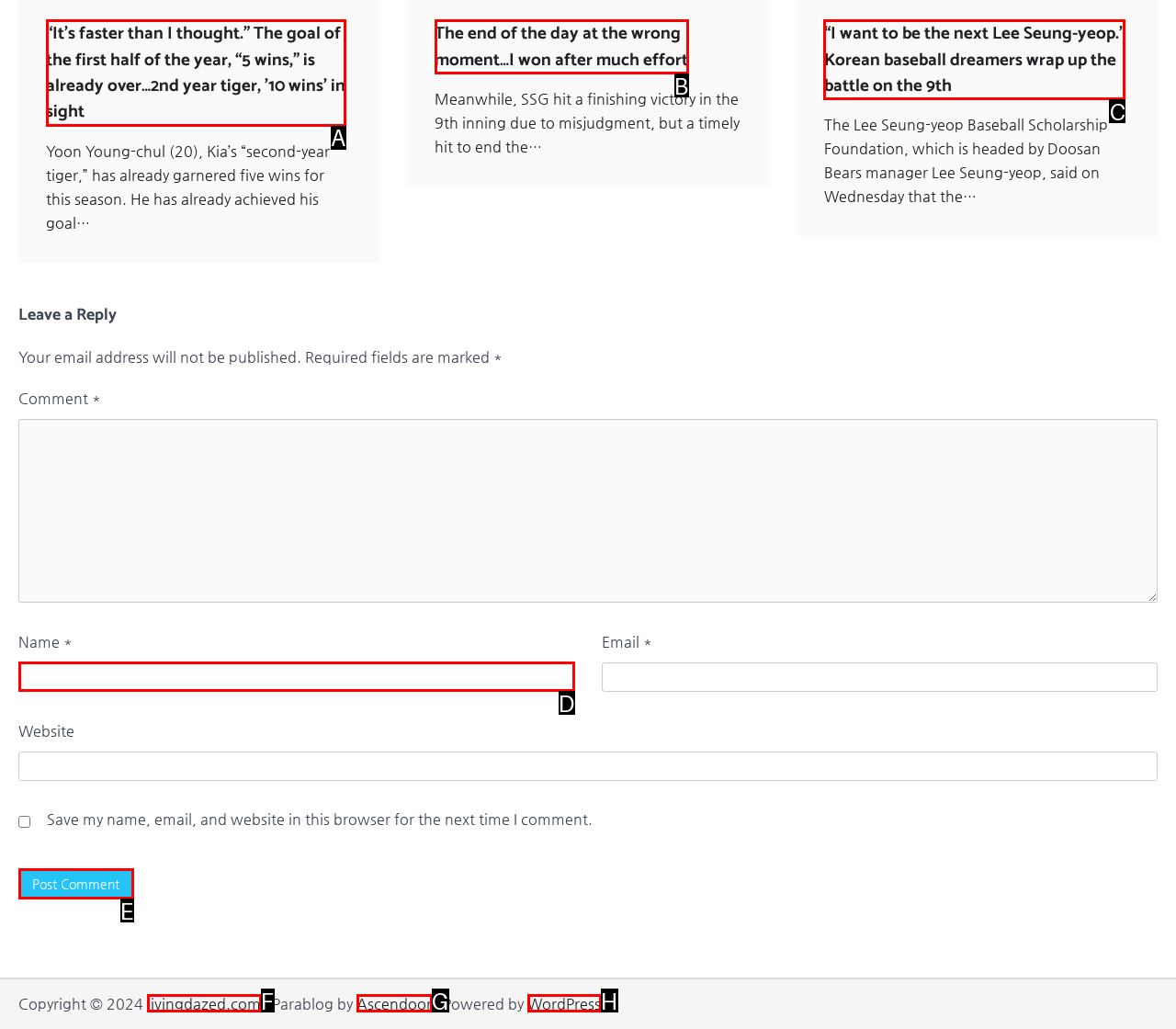Select the HTML element that matches the description: parent_node: Name * name="author". Provide the letter of the chosen option as your answer.

D